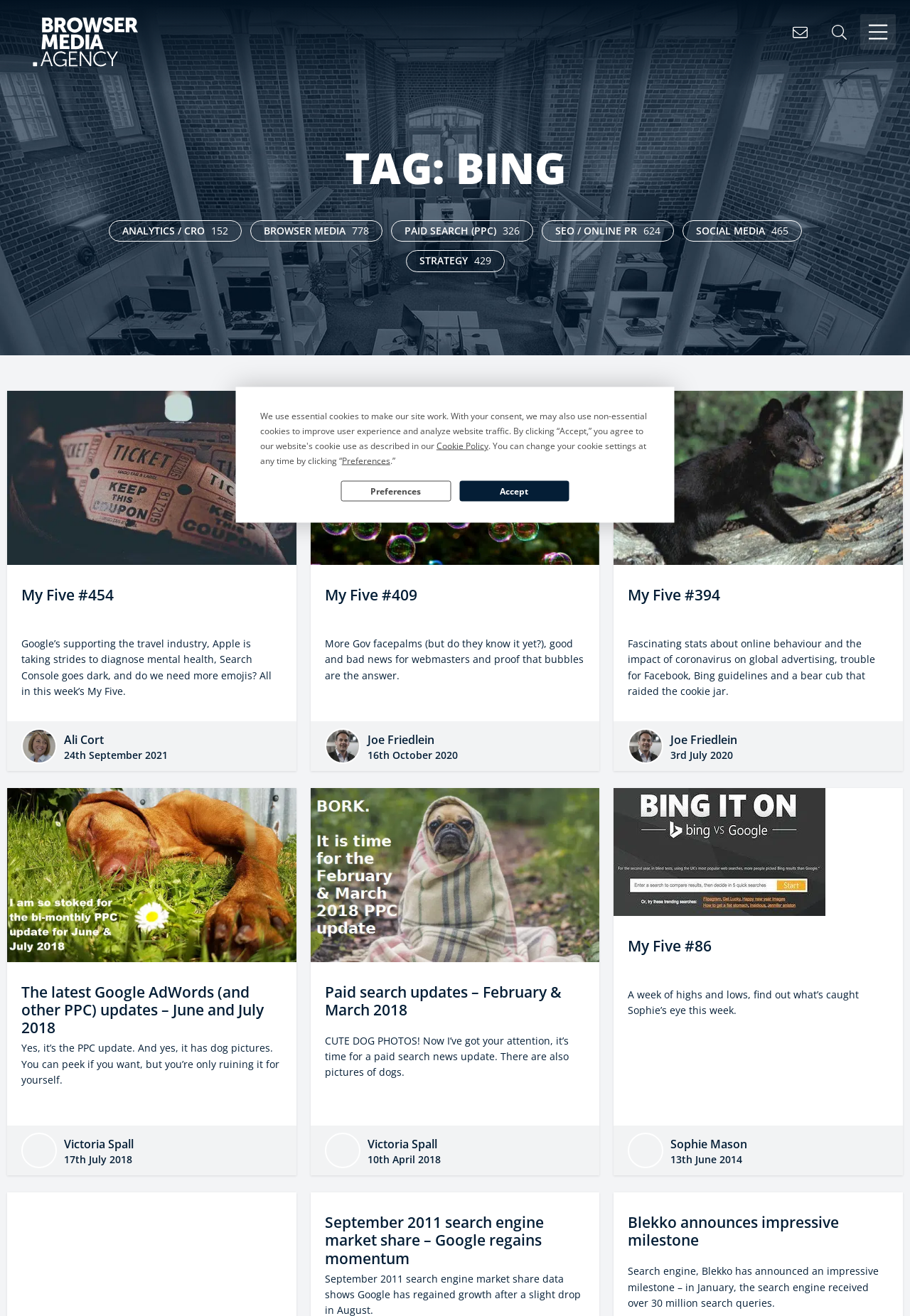How many links are in the second article?
Please provide a single word or phrase as your answer based on the image.

2